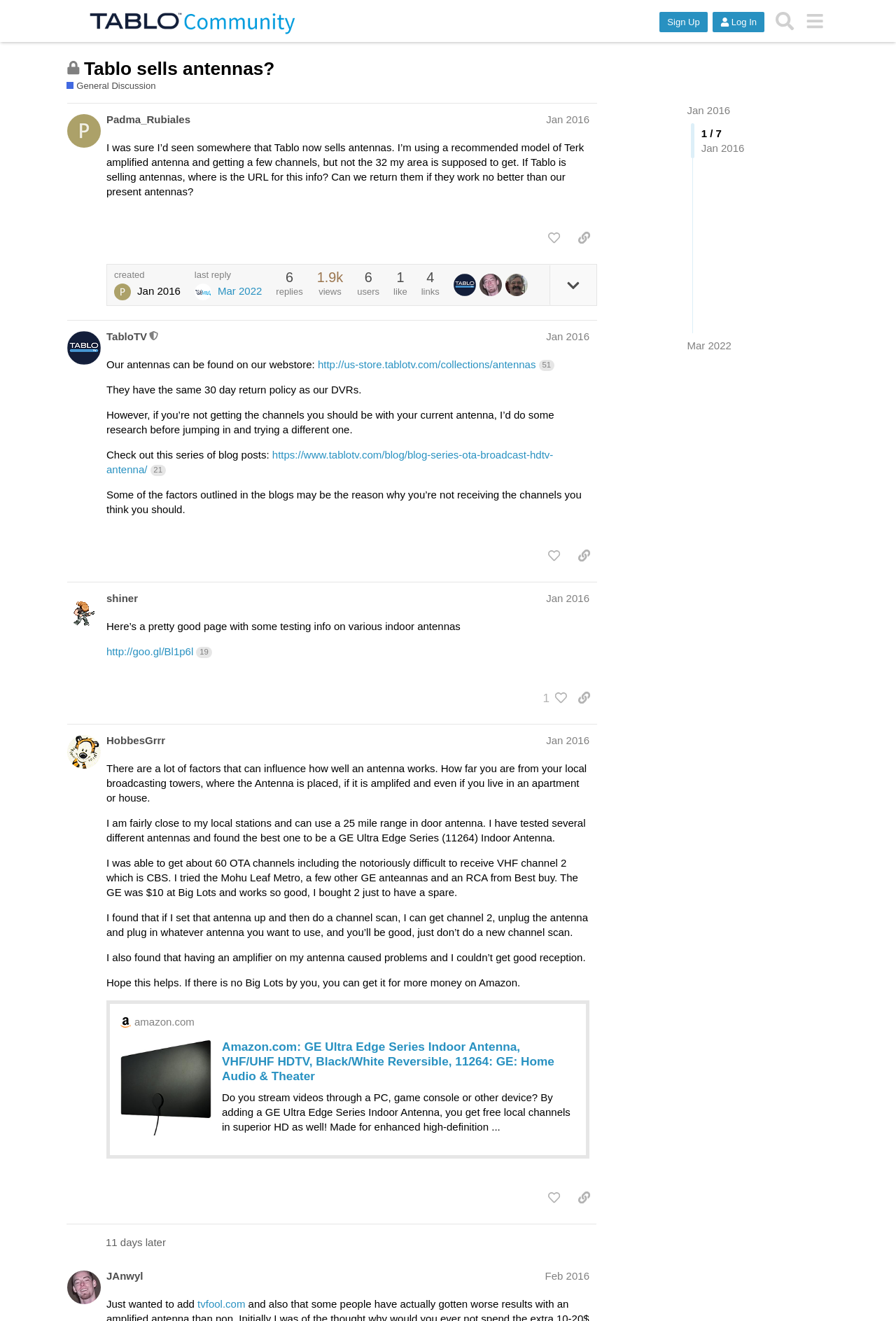What is the purpose of the blog series mentioned in the post by TabloTV?
Provide an in-depth and detailed explanation in response to the question.

The purpose of the blog series mentioned in the post by TabloTV is to outline factors affecting OTA broadcast HDTV antenna reception, which is indicated by the text 'Some of the factors outlined in the blogs may be the reason why you’re not receiving the channels you think you should'.